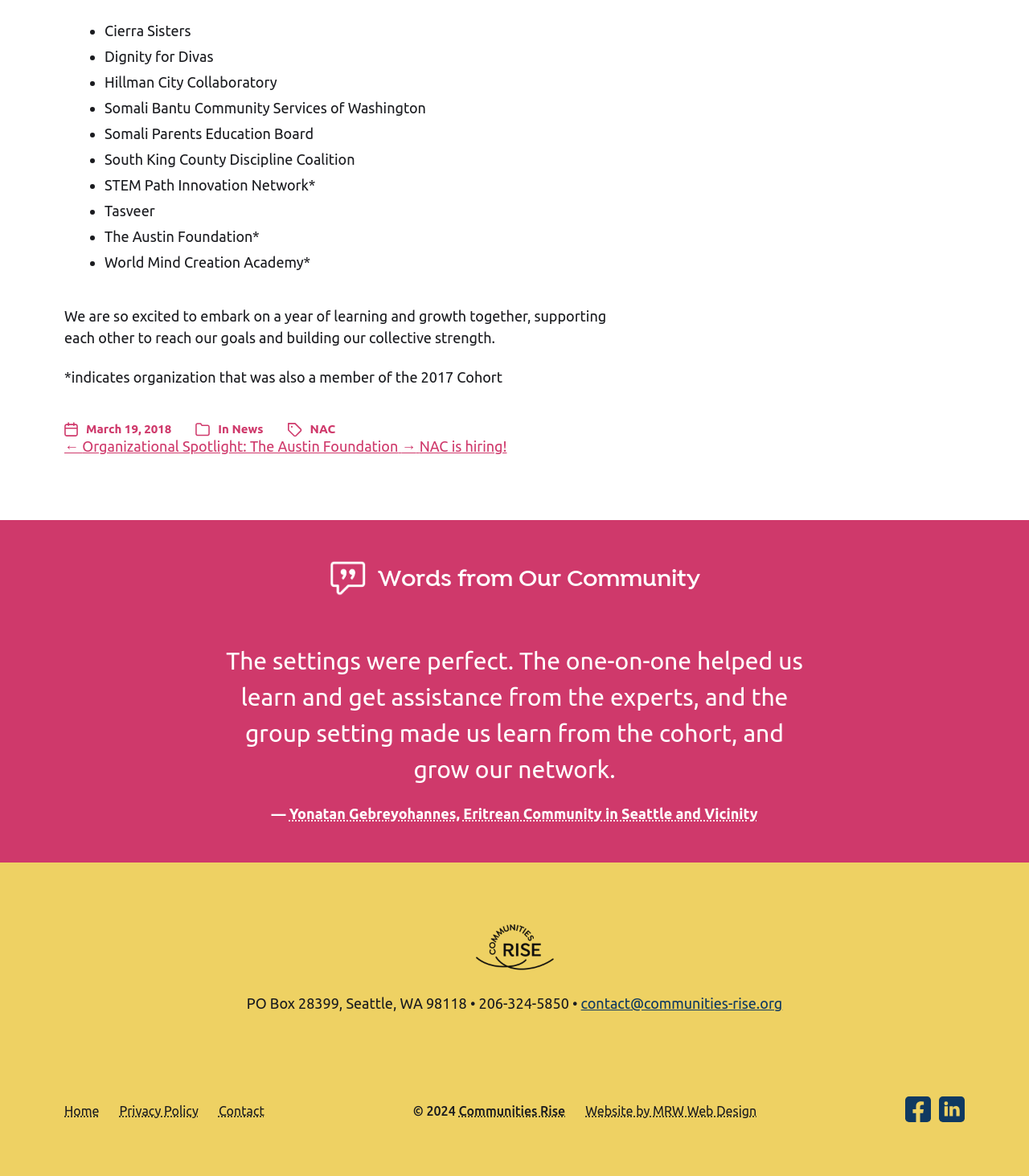Find the bounding box coordinates of the clickable region needed to perform the following instruction: "Check 'Privacy Policy'". The coordinates should be provided as four float numbers between 0 and 1, i.e., [left, top, right, bottom].

[0.116, 0.938, 0.193, 0.951]